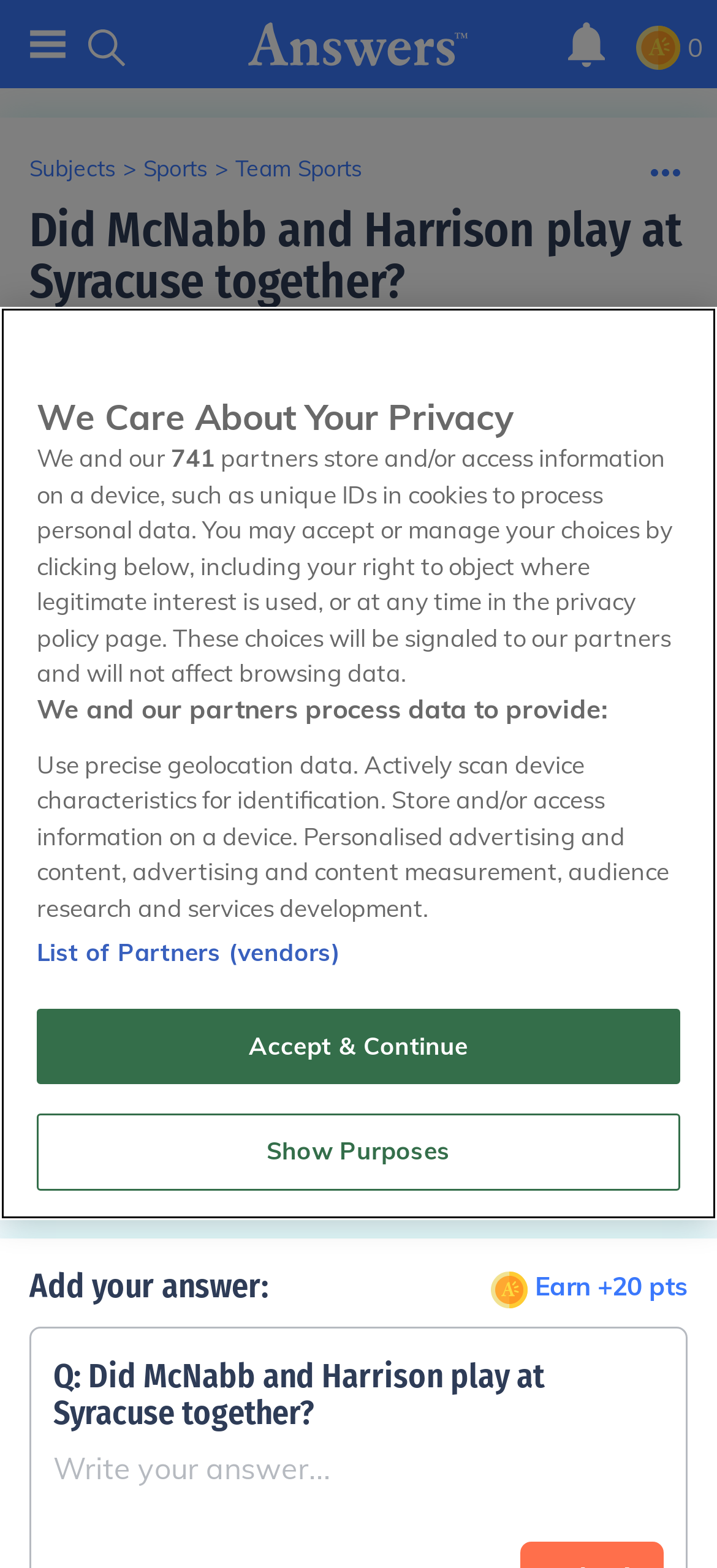Provide a short answer to the following question with just one word or phrase: What is the 'Best Answer' section for?

To display the best answer